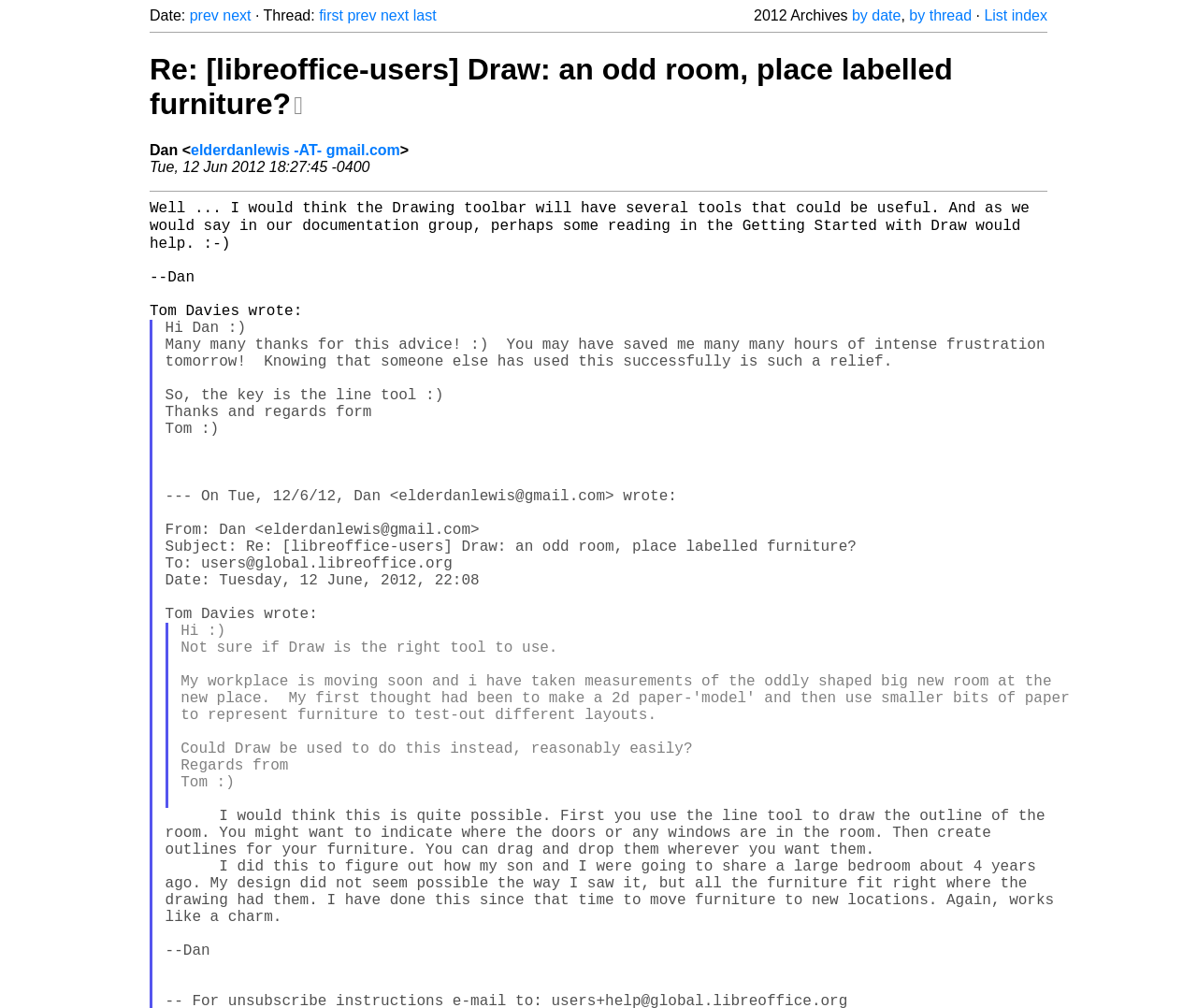Please identify and generate the text content of the webpage's main heading.

Re: [libreoffice-users] Draw: an odd room, place labelled furniture?